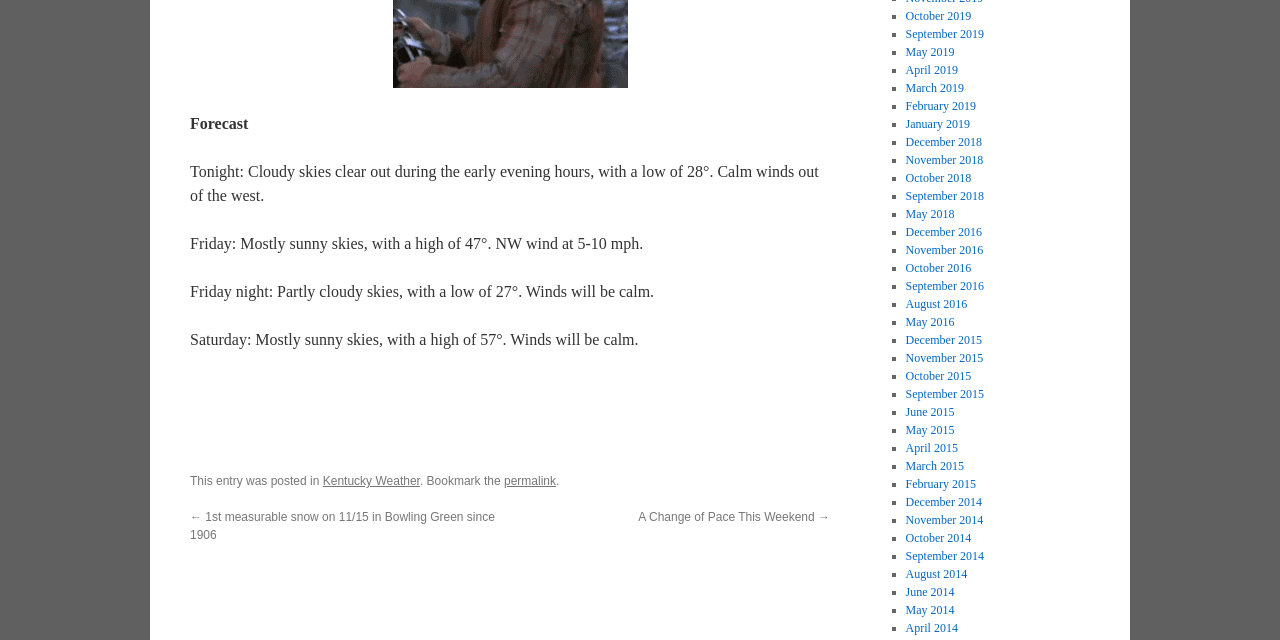Provide the bounding box coordinates for the area that should be clicked to complete the instruction: "Go to permalink".

[0.394, 0.741, 0.434, 0.763]